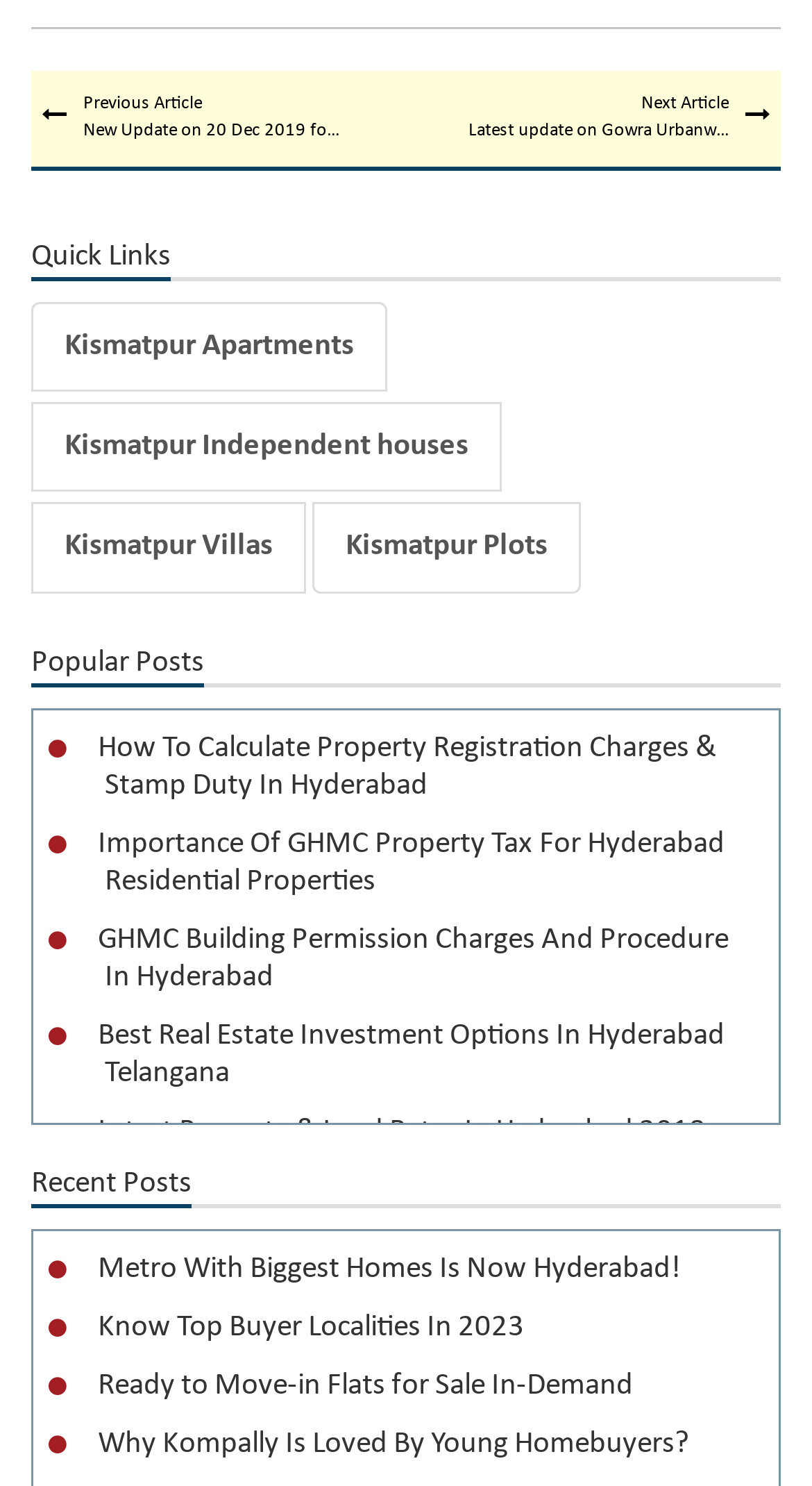Please identify the bounding box coordinates of the area that needs to be clicked to follow this instruction: "View next article".

[0.577, 0.048, 0.962, 0.112]